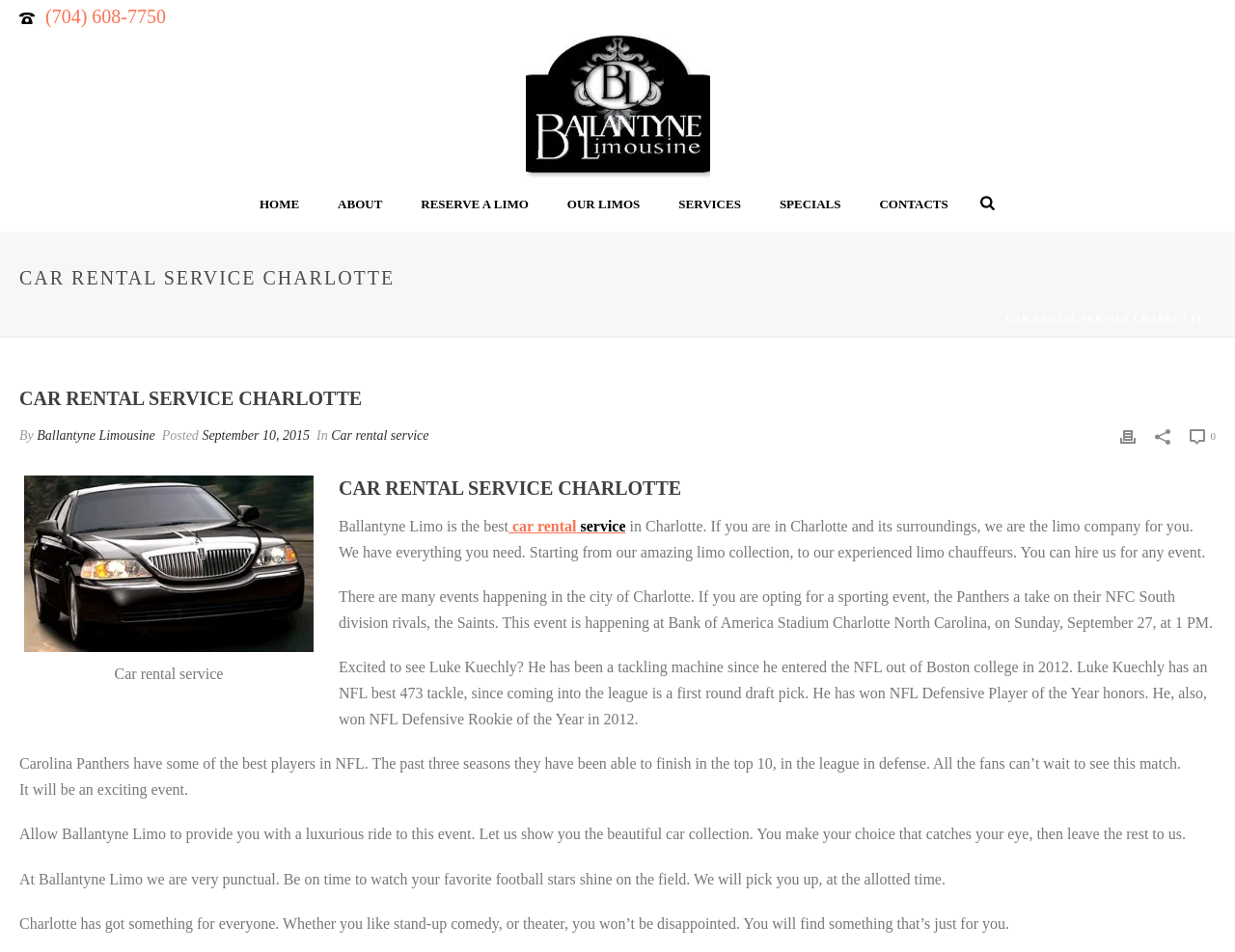Using details from the image, please answer the following question comprehensively:
What is the name of the limo company?

I found the name of the limo company by reading the static text 'By Ballantyne Limousine' which is located below the heading 'CAR RENTAL SERVICE CHARLOTTE'.